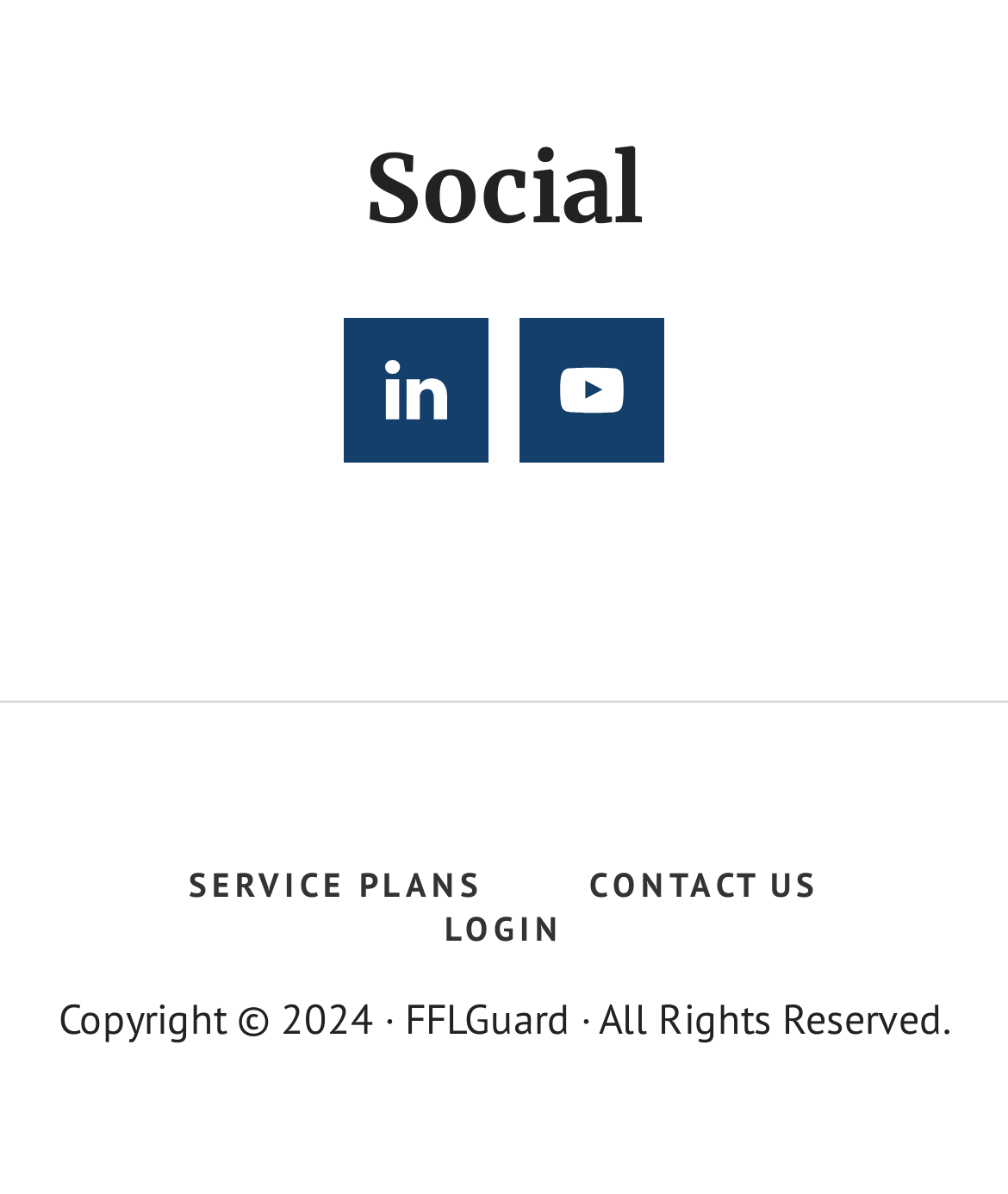How many navigation links are there?
Refer to the image and provide a concise answer in one word or phrase.

3